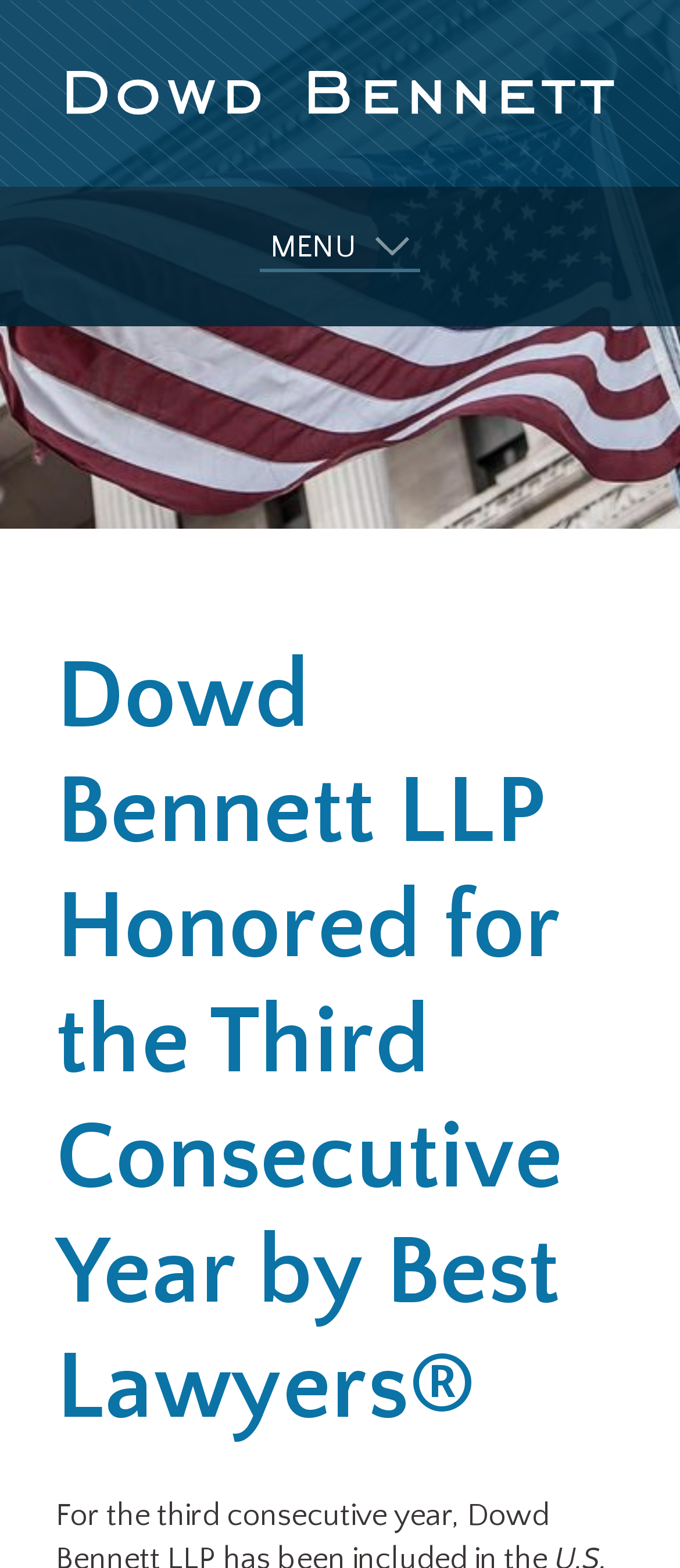What is the purpose of the search box?
Provide a concise answer using a single word or phrase based on the image.

To search the website